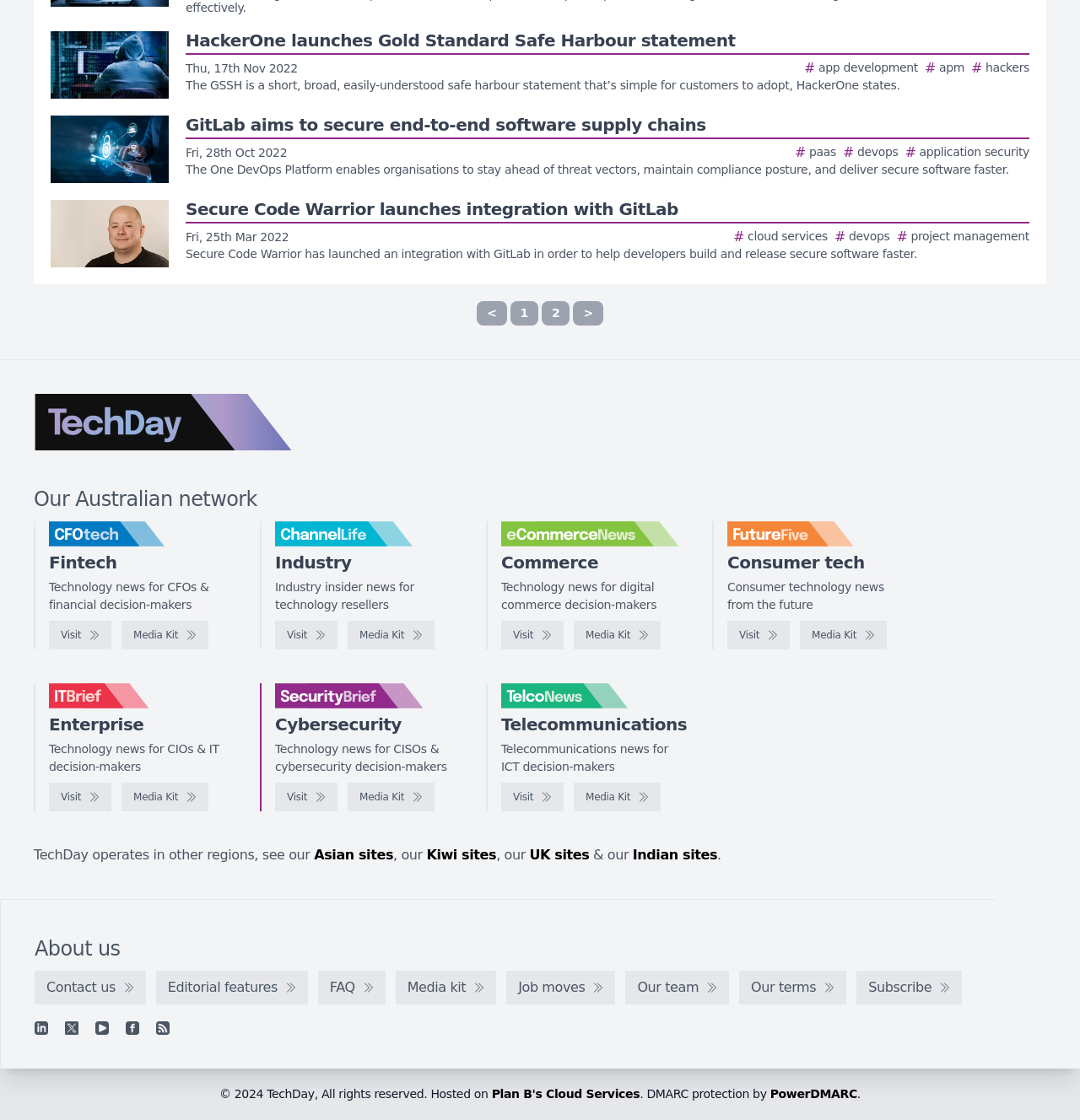Please identify the bounding box coordinates of the element I need to click to follow this instruction: "Read the 'Technology news for digital commerce decision-makers' article".

[0.464, 0.518, 0.608, 0.546]